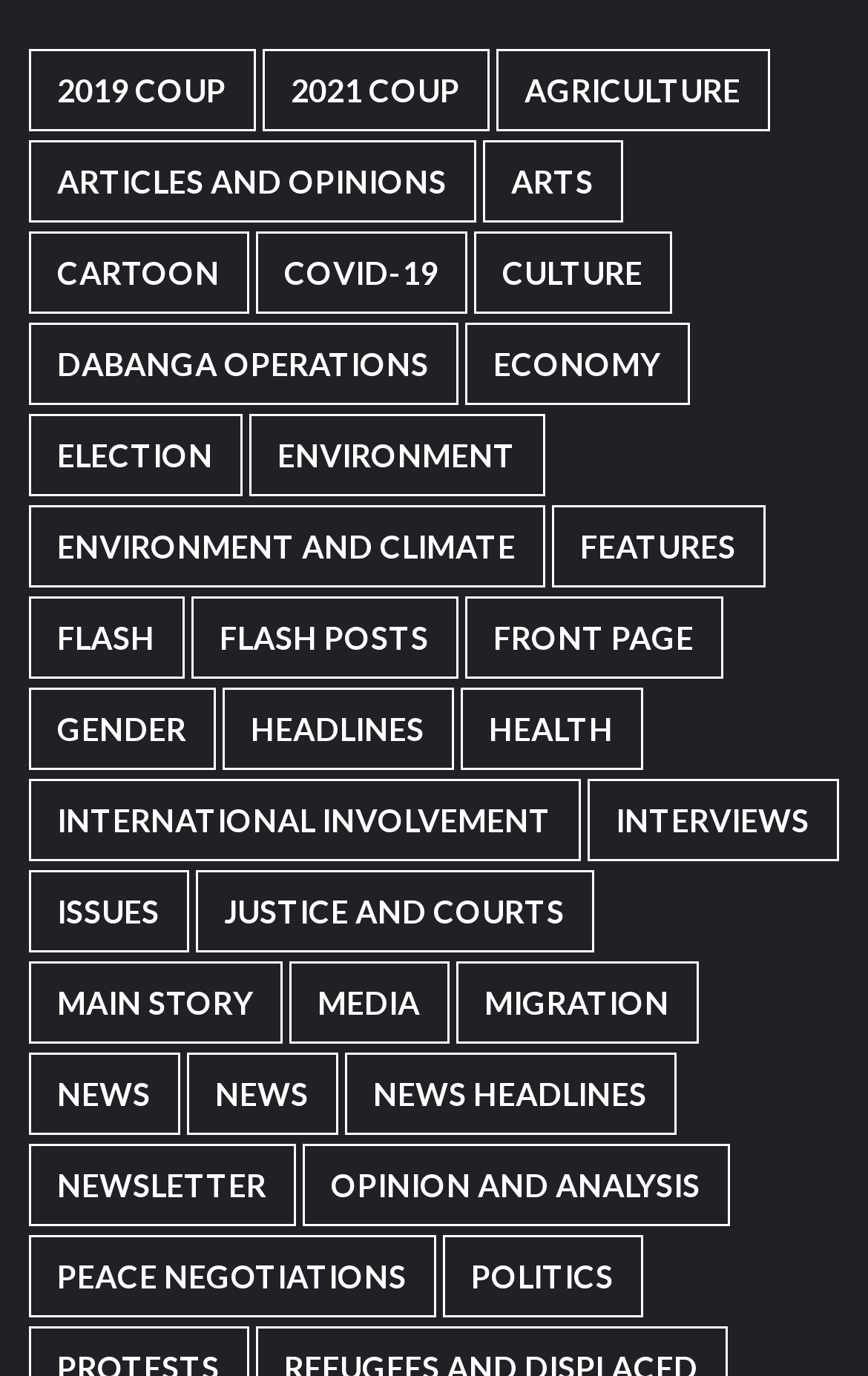Locate the bounding box coordinates of the clickable area to execute the instruction: "Read about Covid-19". Provide the coordinates as four float numbers between 0 and 1, represented as [left, top, right, bottom].

[0.294, 0.167, 0.537, 0.227]